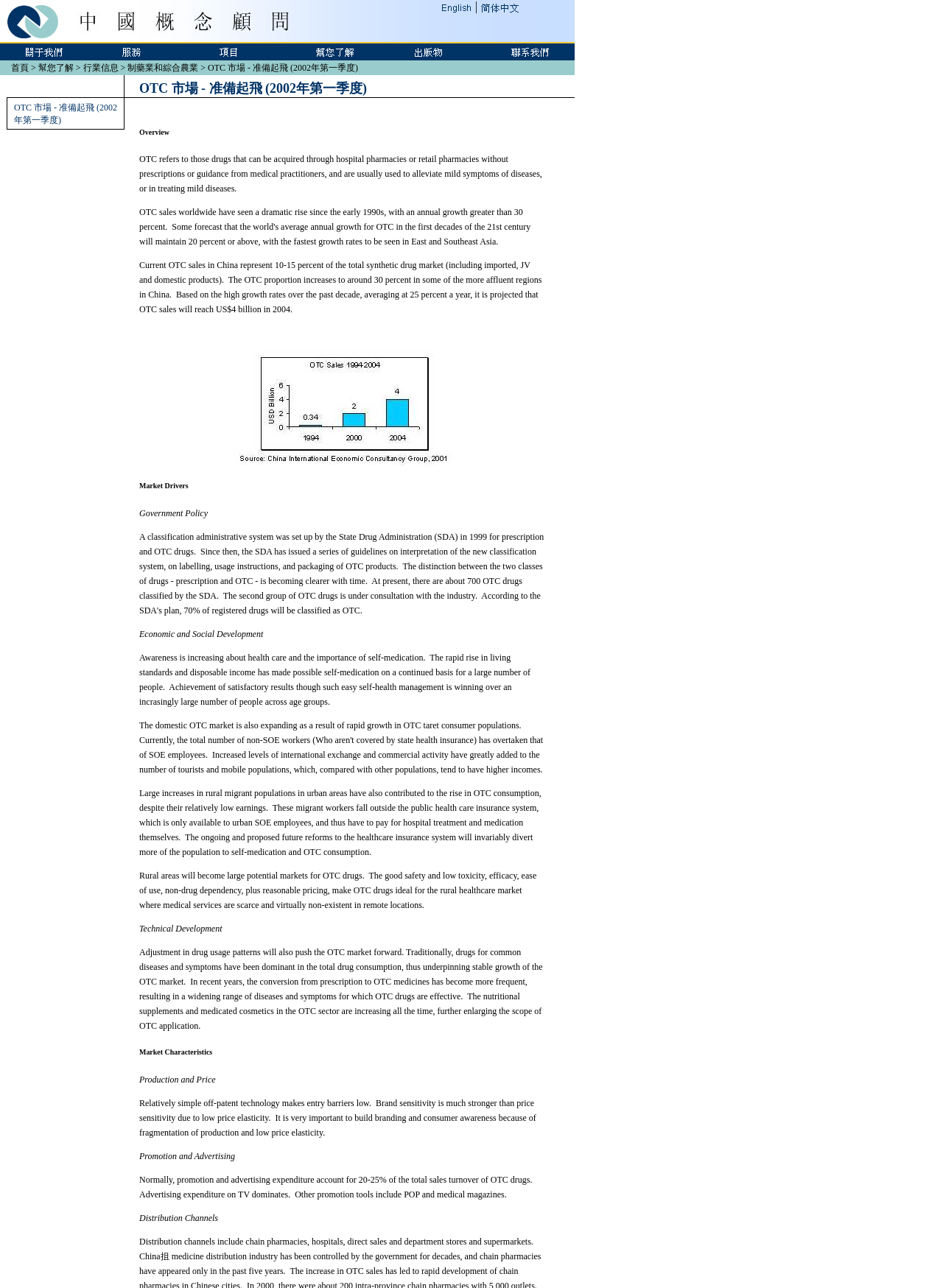Give a detailed account of the webpage's layout and content.

The webpage is about China Concept Consulting, specifically focusing on the OTC market, preparing to take off in the first quarter of 2002. At the top, there is a navigation bar with multiple links, including "首頁" (home), "幫您了解" (help you understand), "行業信息" (industry information), and "制藥業和綜合農業" (pharmaceutical industry and comprehensive agriculture). 

Below the navigation bar, there is a table with multiple rows and columns. The first row contains an image and a link with the text "OTC 市場 - 准備起飛 (2002年第一季度)". The subsequent rows contain multiple images and links, arranged in a grid-like structure. There are a total of 14 images and links in this section, each with a similar layout and design.

To the right of the navigation bar, there is a vertical column with multiple links, including "首頁", "幫您了解", "行業信息", and "制藥業和綜合農業". Below this column, there is a table with multiple rows and columns, containing more images and links.

Overall, the webpage appears to be a portal or a hub for accessing various resources and information related to the OTC market and the pharmaceutical industry in China.